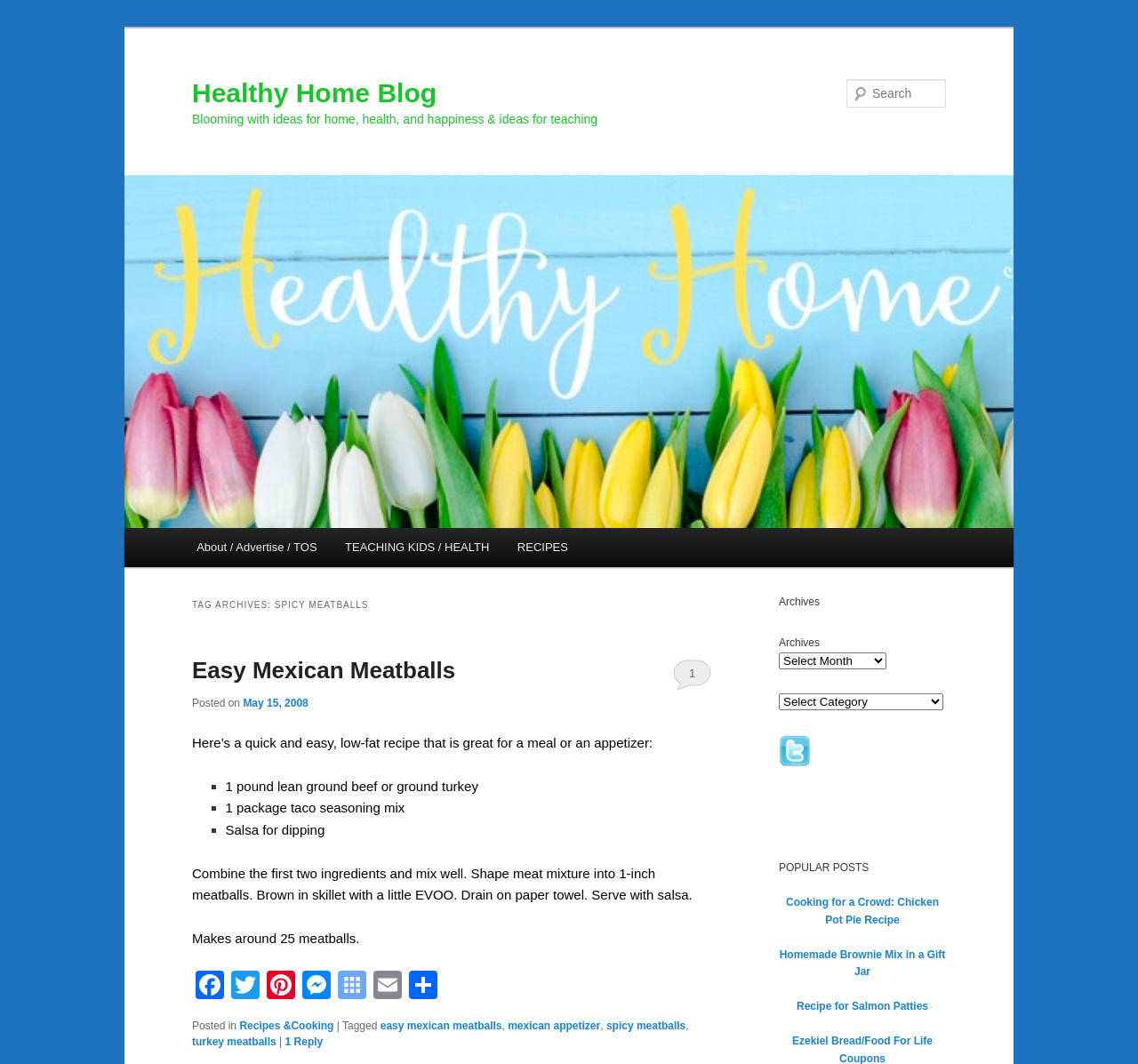What social media platforms are available for sharing? Examine the screenshot and reply using just one word or a brief phrase.

Facebook, Twitter, Pinterest, Messenger, Email, Share